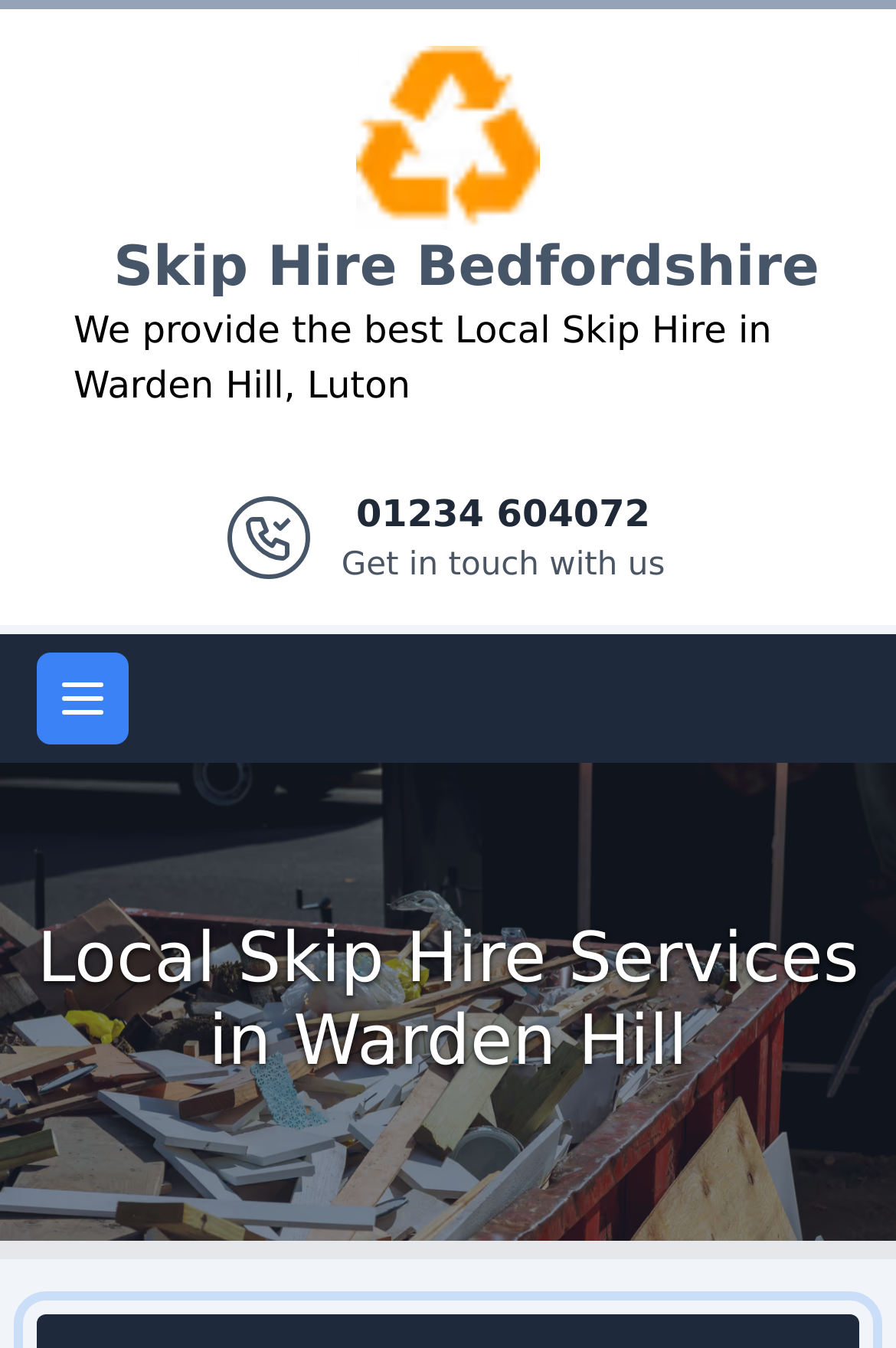Provide the bounding box coordinates of the HTML element described as: "Skip Hire Bedfordshire". The bounding box coordinates should be four float numbers between 0 and 1, i.e., [left, top, right, bottom].

[0.127, 0.174, 0.914, 0.222]